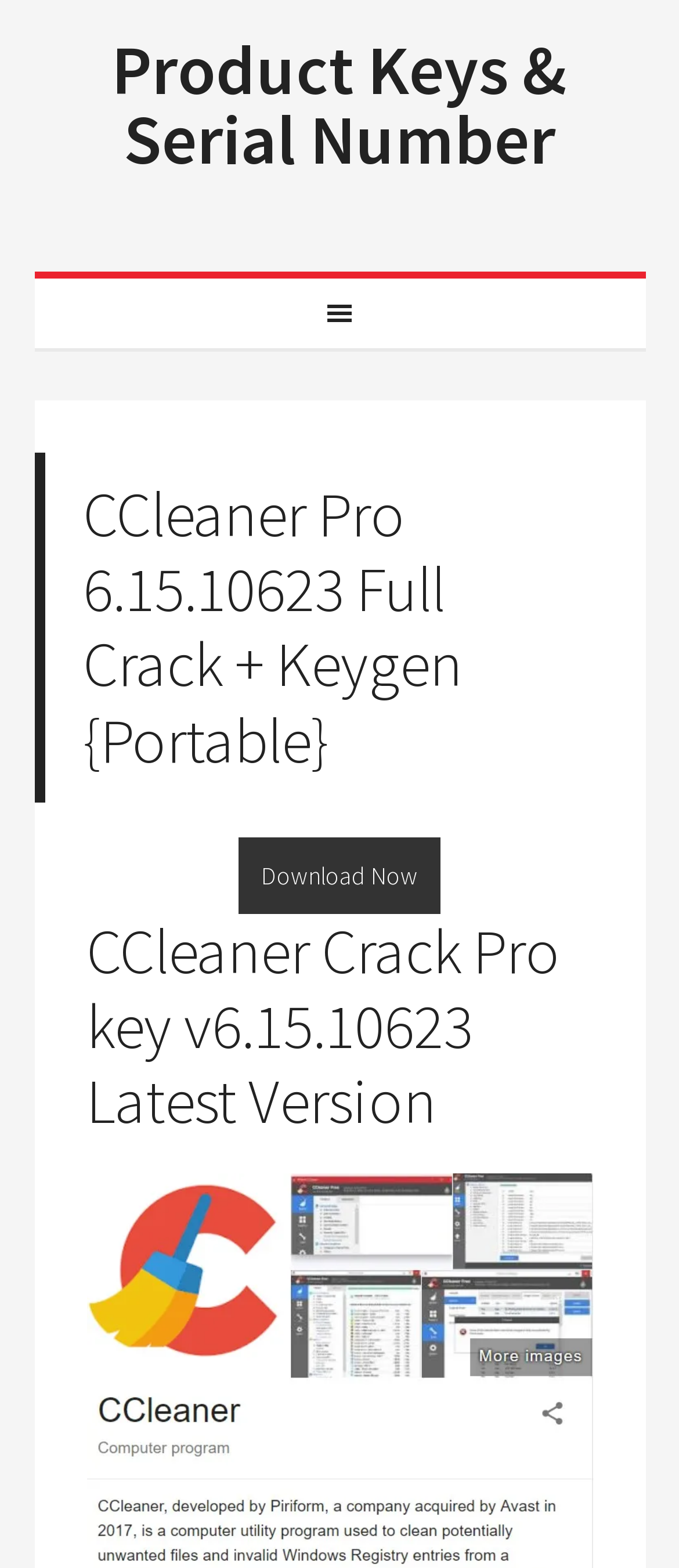Extract the bounding box coordinates of the UI element described: "Download Now". Provide the coordinates in the format [left, top, right, bottom] with values ranging from 0 to 1.

[0.351, 0.546, 0.649, 0.568]